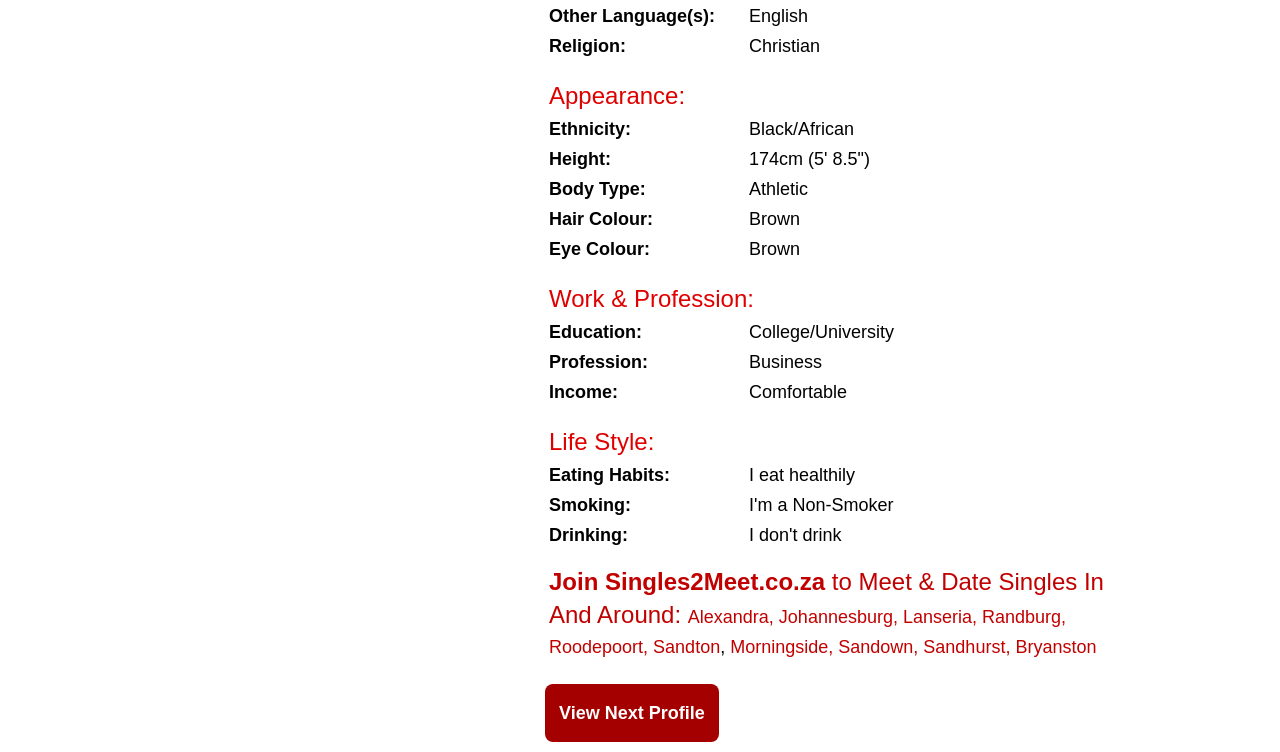Given the element description: "View Next Profile", predict the bounding box coordinates of this UI element. The coordinates must be four float numbers between 0 and 1, given as [left, top, right, bottom].

[0.426, 0.91, 0.562, 0.987]